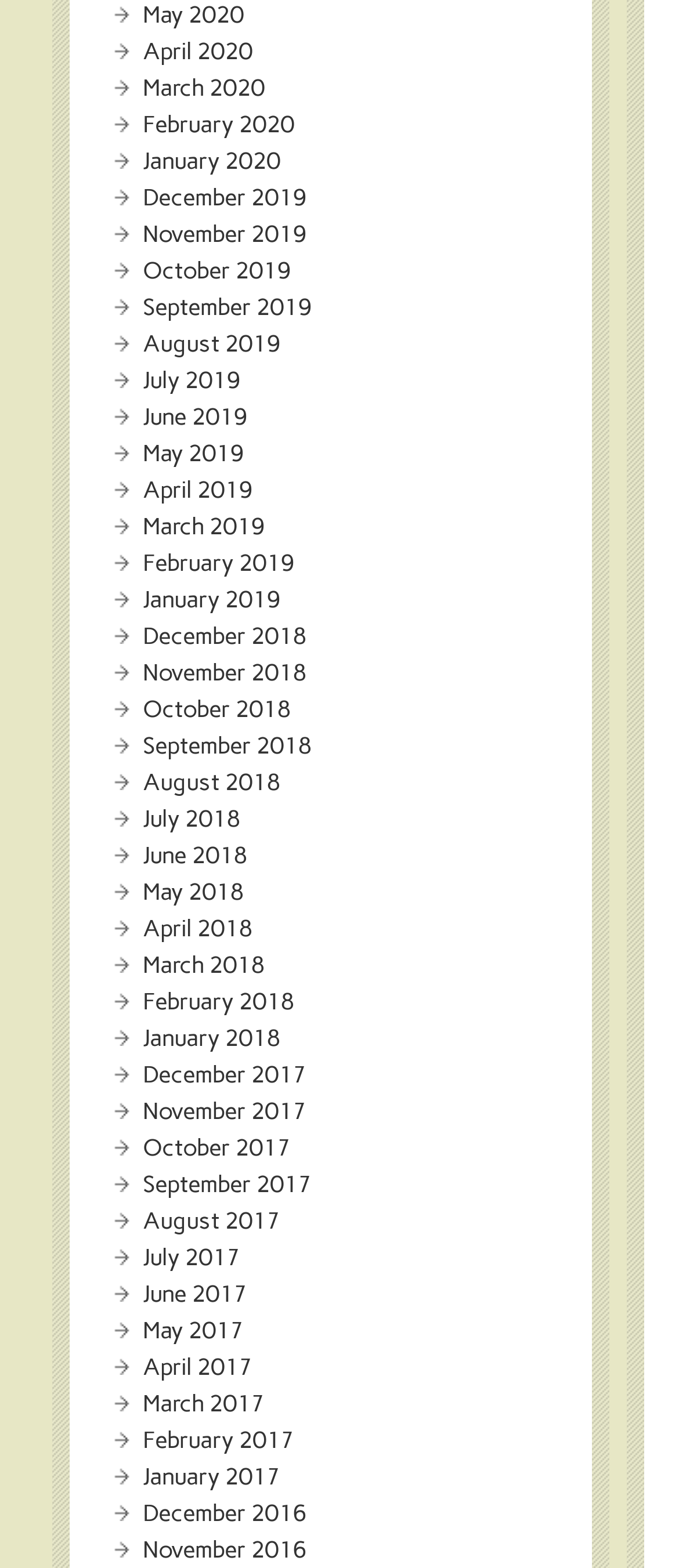Can you determine the bounding box coordinates of the area that needs to be clicked to fulfill the following instruction: "click April 2020"?

[0.21, 0.023, 0.372, 0.041]